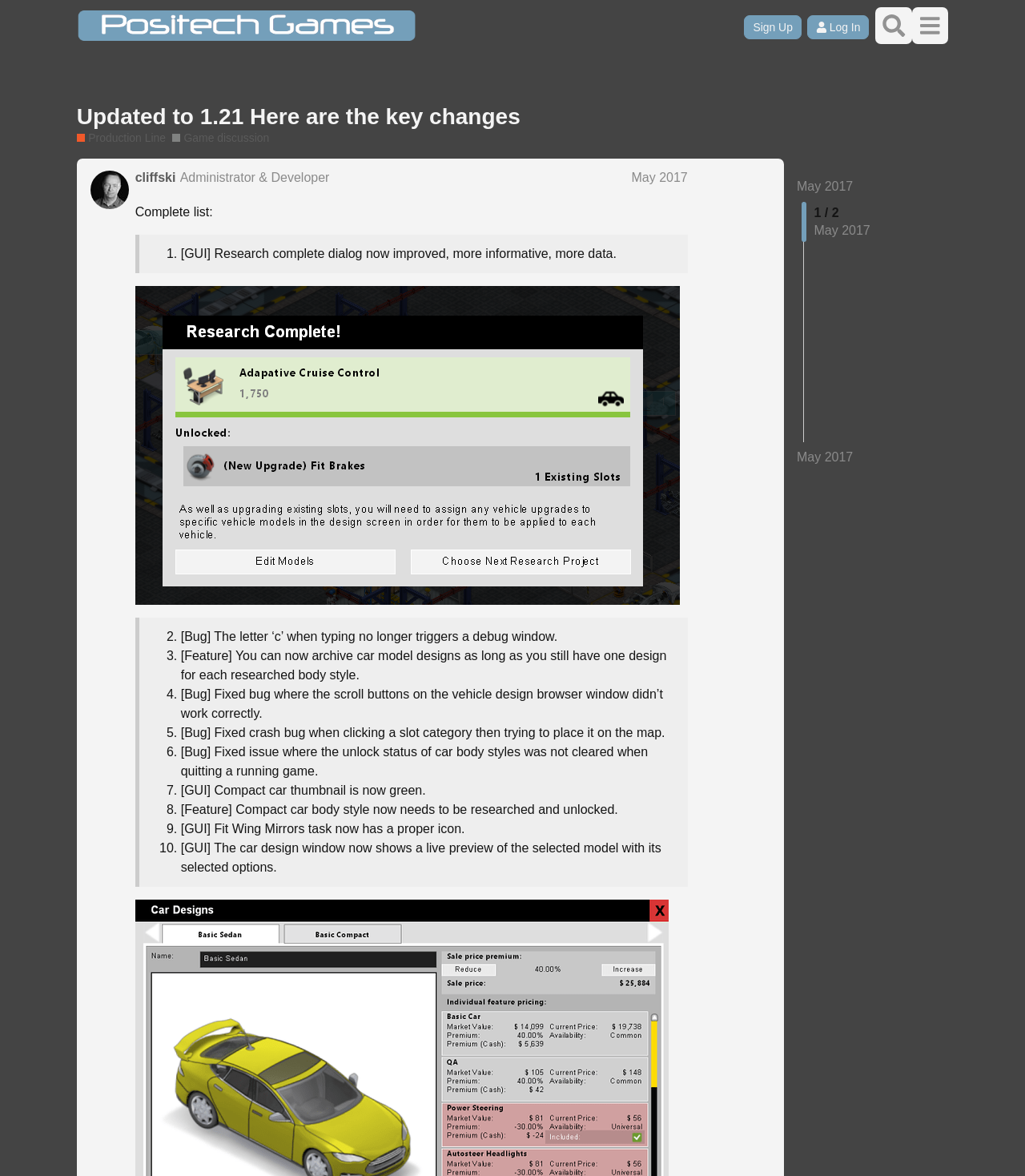Determine the bounding box coordinates for the area you should click to complete the following instruction: "Visit the 'Production Line' page".

[0.075, 0.111, 0.162, 0.124]